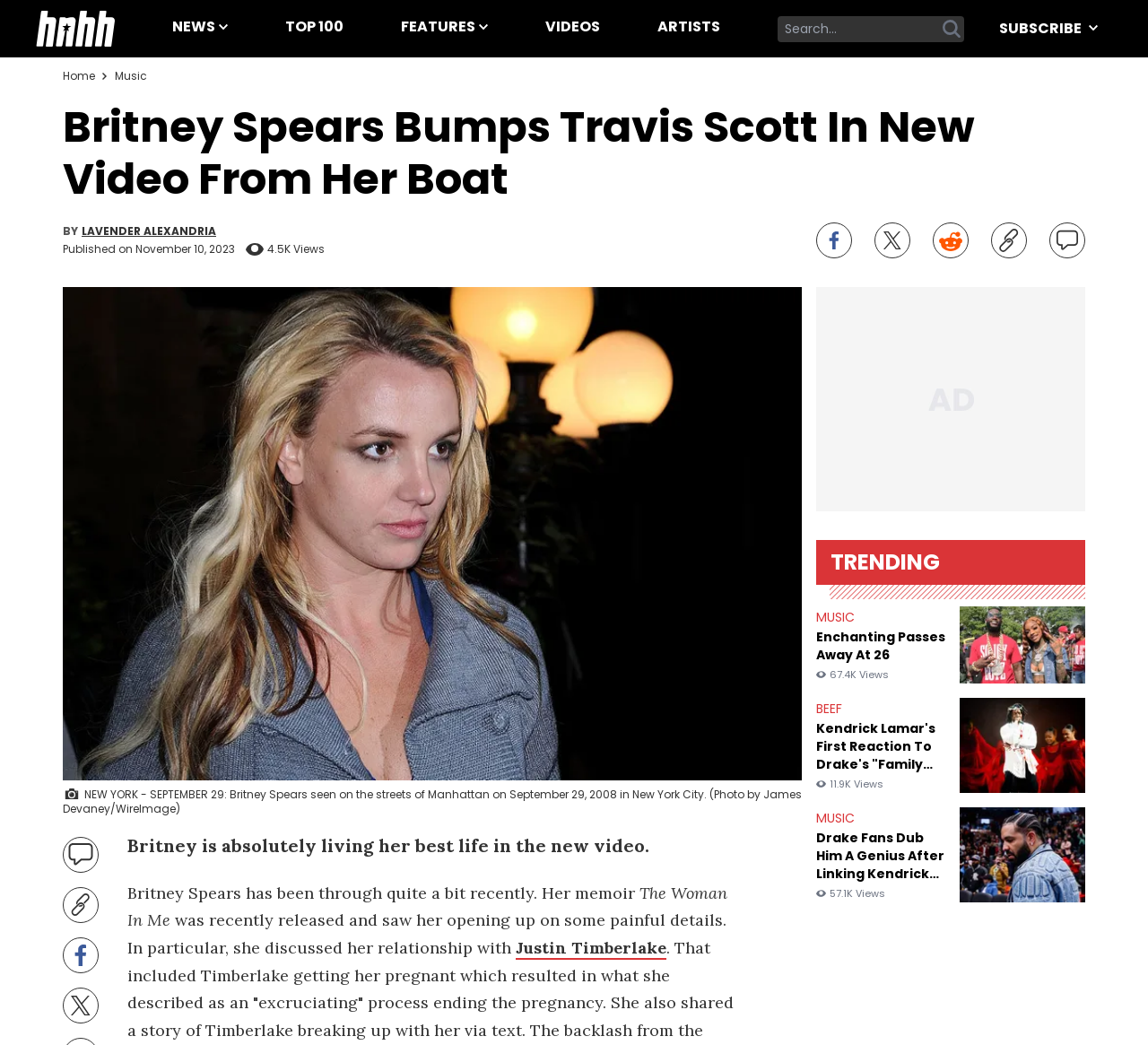Highlight the bounding box coordinates of the element you need to click to perform the following instruction: "View comments."

[0.914, 0.213, 0.945, 0.247]